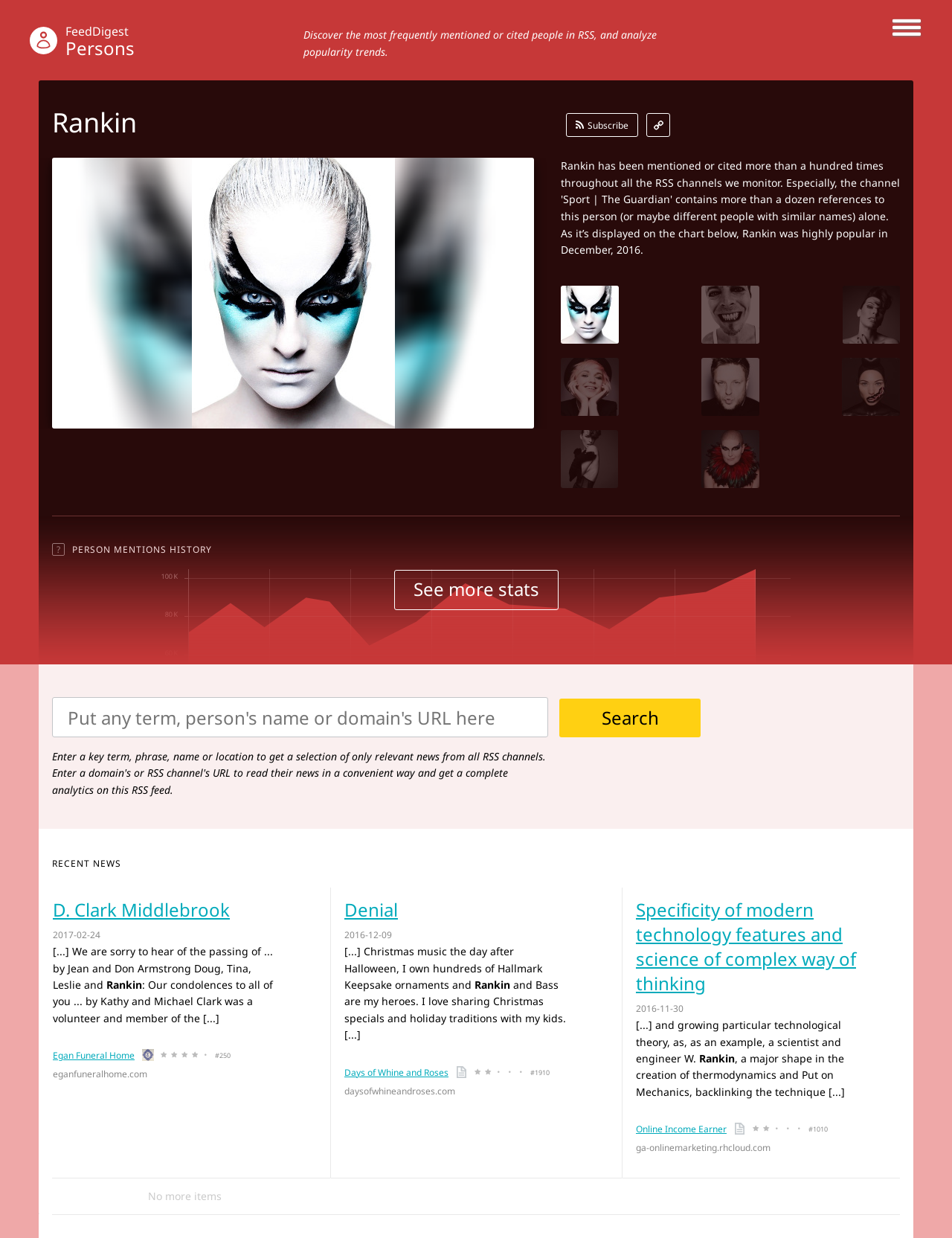Specify the bounding box coordinates of the element's area that should be clicked to execute the given instruction: "Get the clinic's location". The coordinates should be four float numbers between 0 and 1, i.e., [left, top, right, bottom].

None